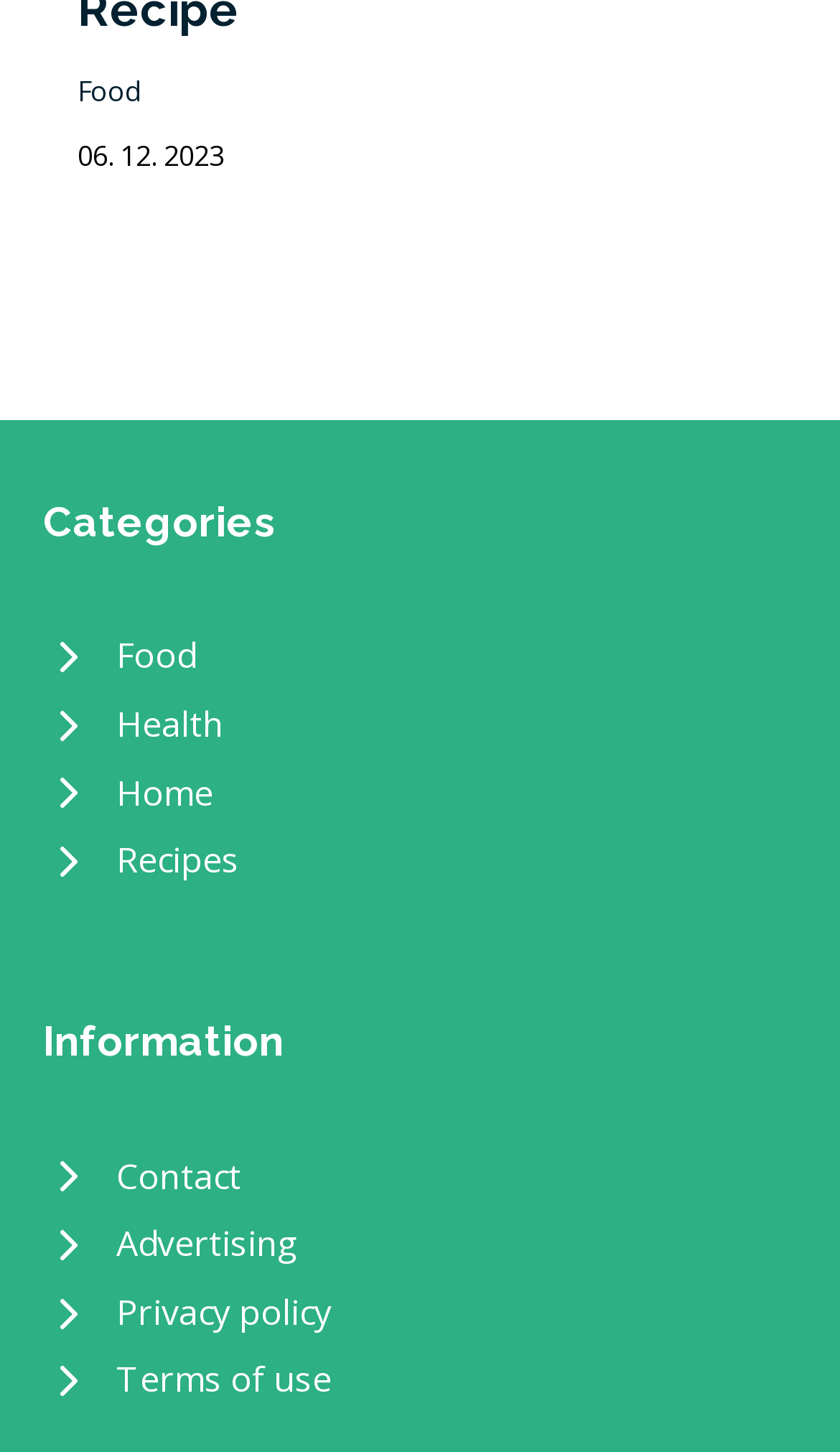What is the date displayed on the top?
Answer the question in as much detail as possible.

I found the StaticText element with the text '06. 12. 2023' at the top of the webpage, which indicates the date displayed.